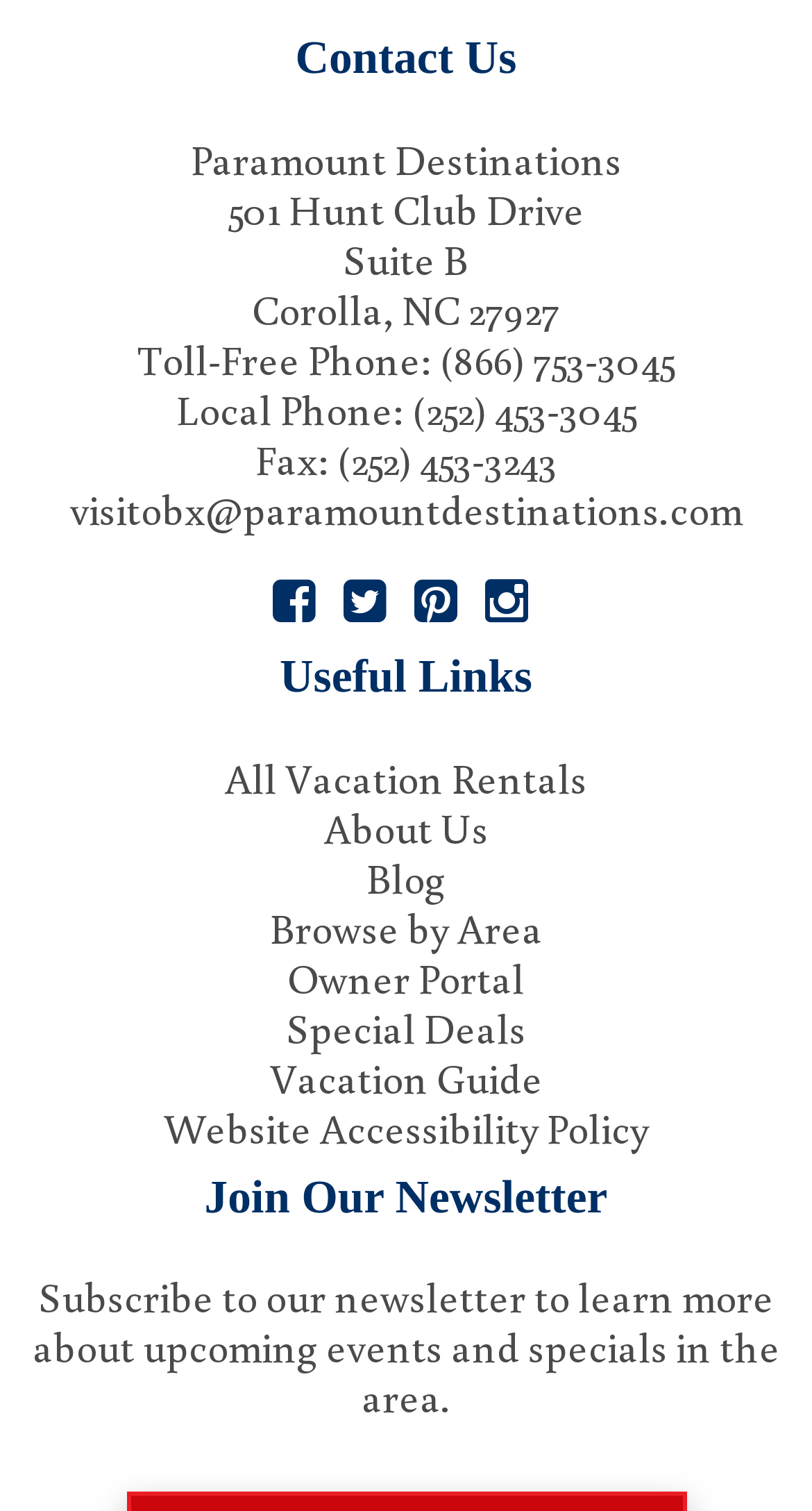What is the purpose of the 'Join Our Newsletter' section?
Please provide a comprehensive answer based on the visual information in the image.

The 'Join Our Newsletter' section is mentioned in the heading element 'Join Our Newsletter' with bounding box coordinates [0.013, 0.776, 0.987, 0.81], and the purpose is to subscribe to the newsletter as described in the StaticText element 'Subscribe to our newsletter to learn more about upcoming events and specials in the area.' with bounding box coordinates [0.04, 0.84, 0.96, 0.942].